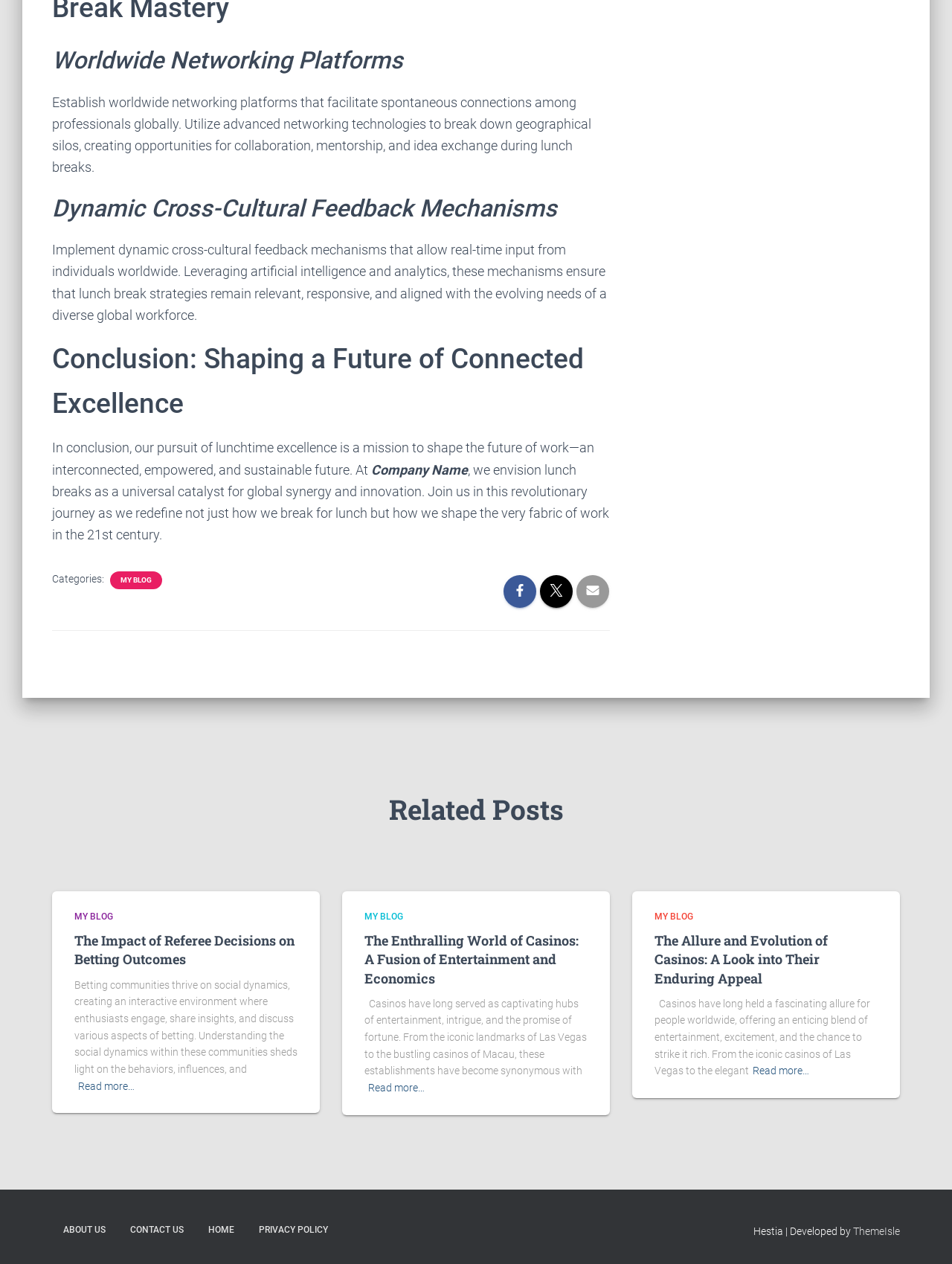Using the image as a reference, answer the following question in as much detail as possible:
How many categories are listed?

The number of categories is determined by the StaticText element with the text 'Categories:' which is followed by a single link 'MY BLOG', indicating that there is only one category.